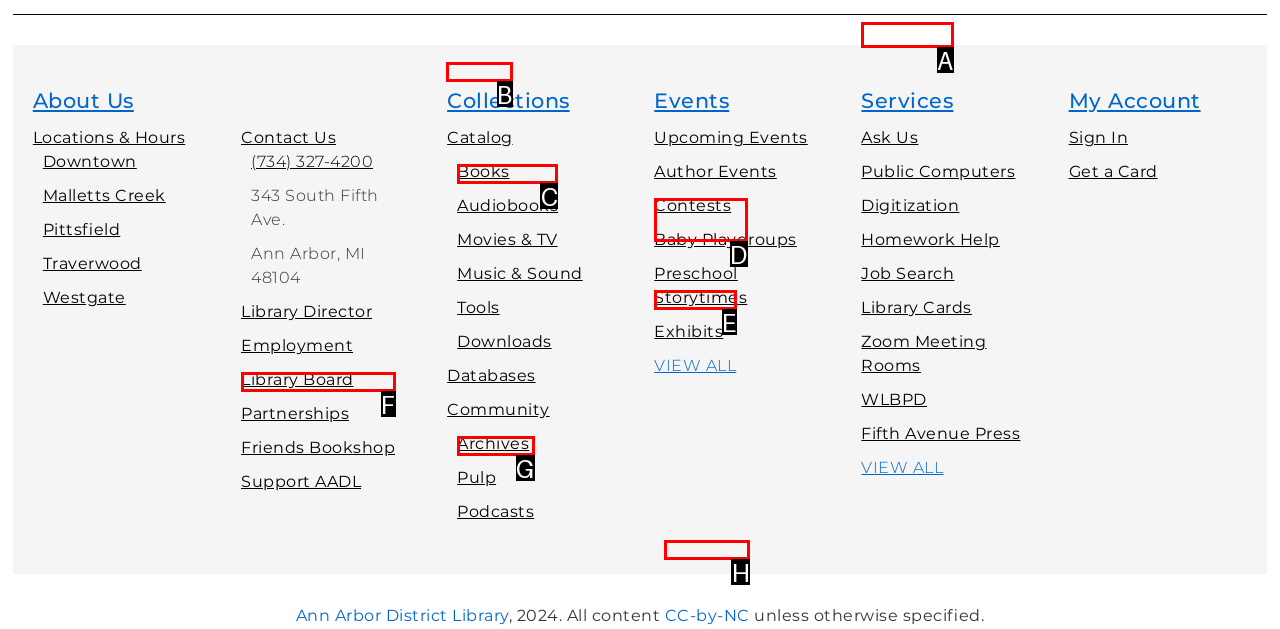Choose the letter of the UI element necessary for this task: View Catalog
Answer with the correct letter.

B